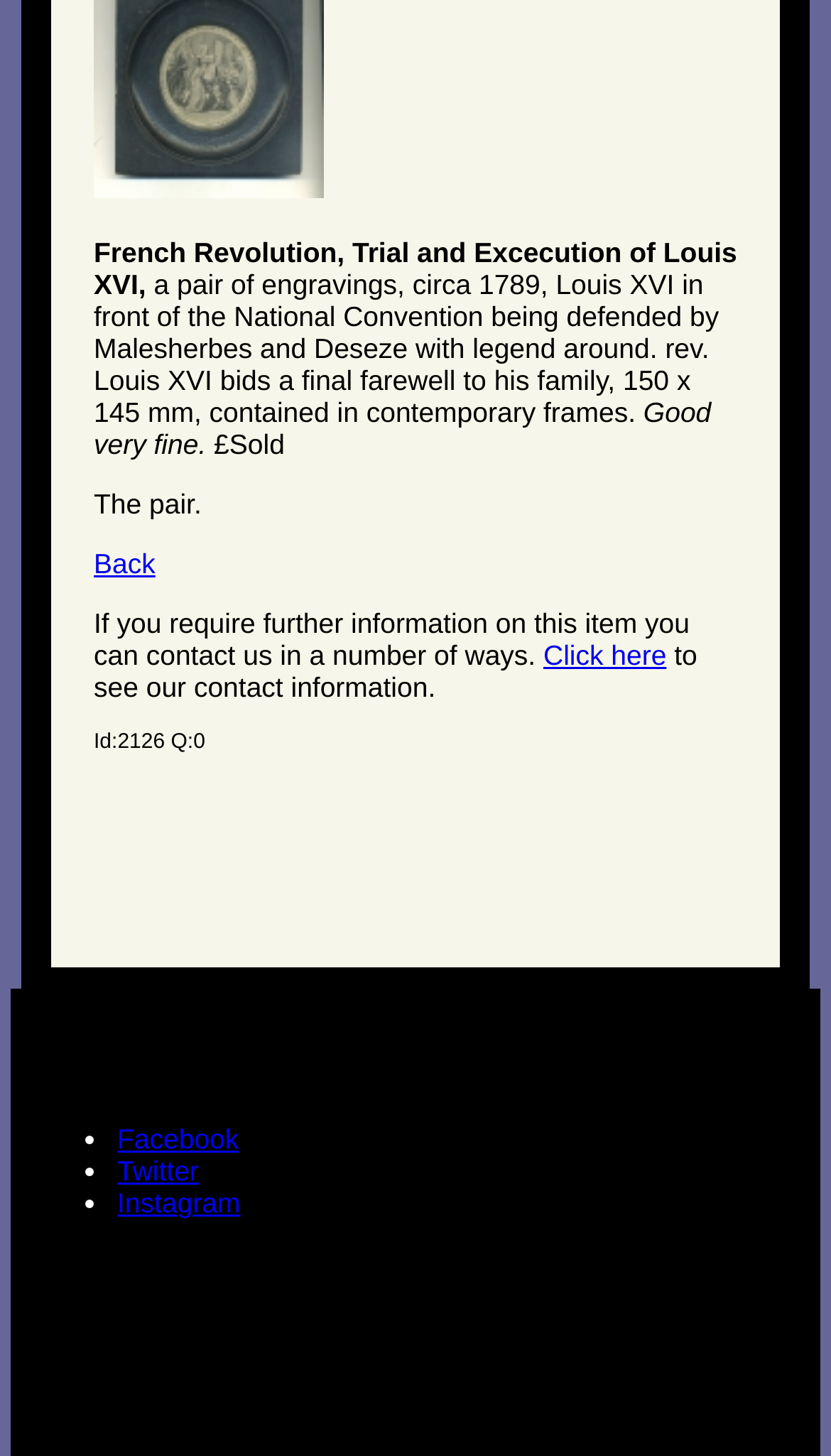Please use the details from the image to answer the following question comprehensively:
What is the subject of the engravings?

The subject of the engravings can be determined by reading the static text elements on the webpage, which describe the engravings as 'French Revolution, Trial and Excecution of Louis XVI, a pair of engravings, circa 1789, Louis XVI in front of the National Convention being defended by Malesherbes and Deseze with legend around.' This text clearly indicates that the subject of the engravings is Louis XVI.